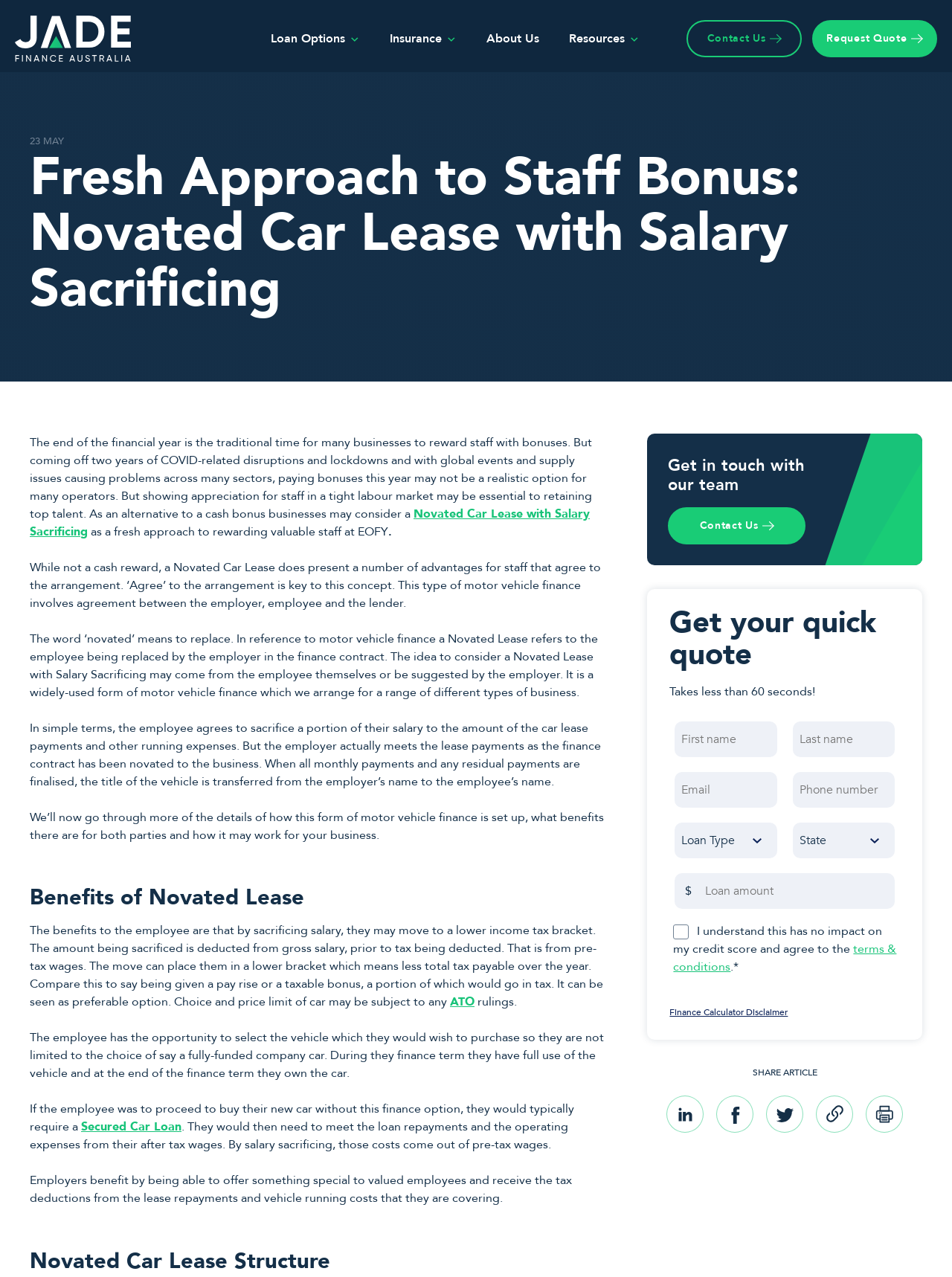Bounding box coordinates are given in the format (top-left x, top-left y, bottom-right x, bottom-right y). All values should be floating point numbers between 0 and 1. Provide the bounding box coordinate for the UI element described as: aria-describedby="gfield_instruction_16_6" name="input_6" placeholder="Loan amount"

[0.709, 0.684, 0.94, 0.712]